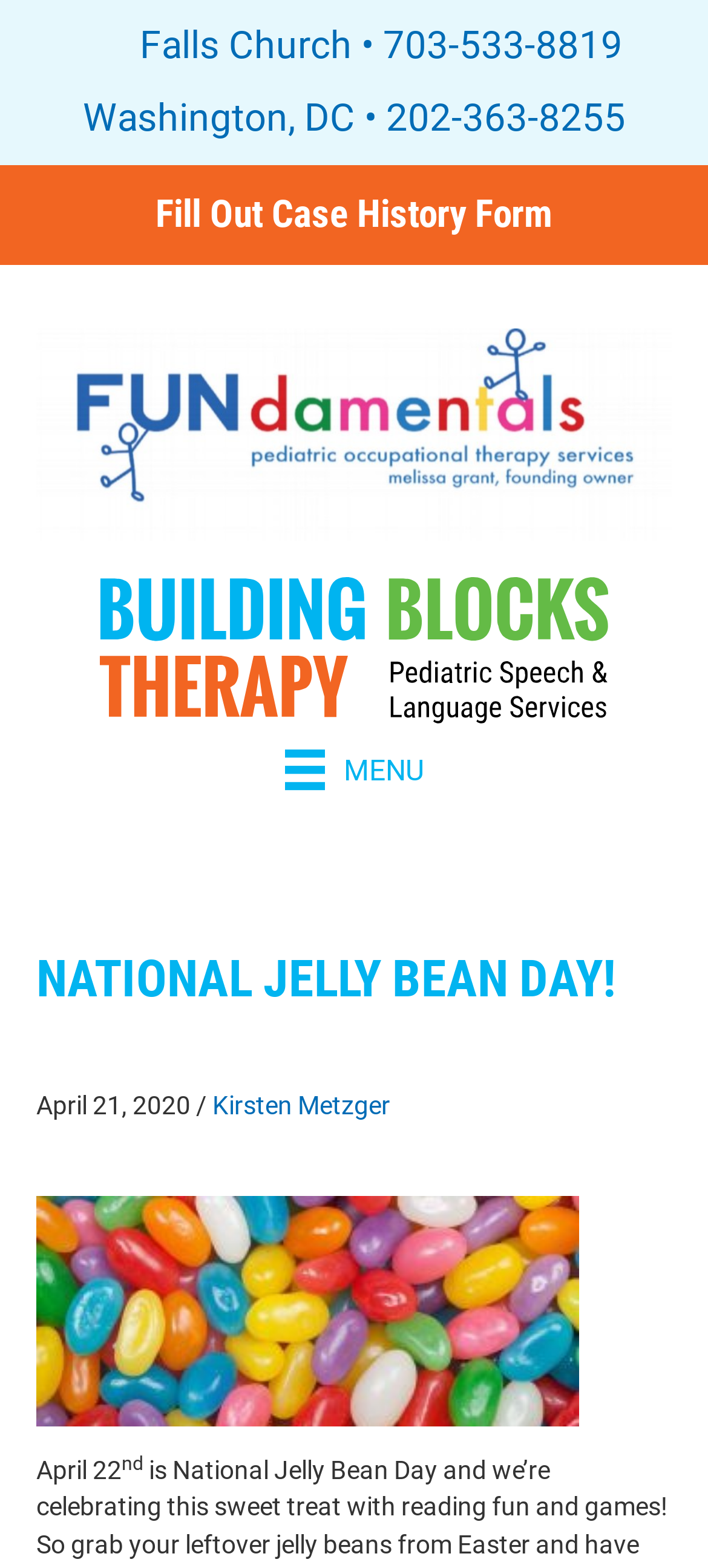Pinpoint the bounding box coordinates of the element you need to click to execute the following instruction: "Visit the 'FUNdamentals' website". The bounding box should be represented by four float numbers between 0 and 1, in the format [left, top, right, bottom].

[0.051, 0.266, 0.949, 0.285]